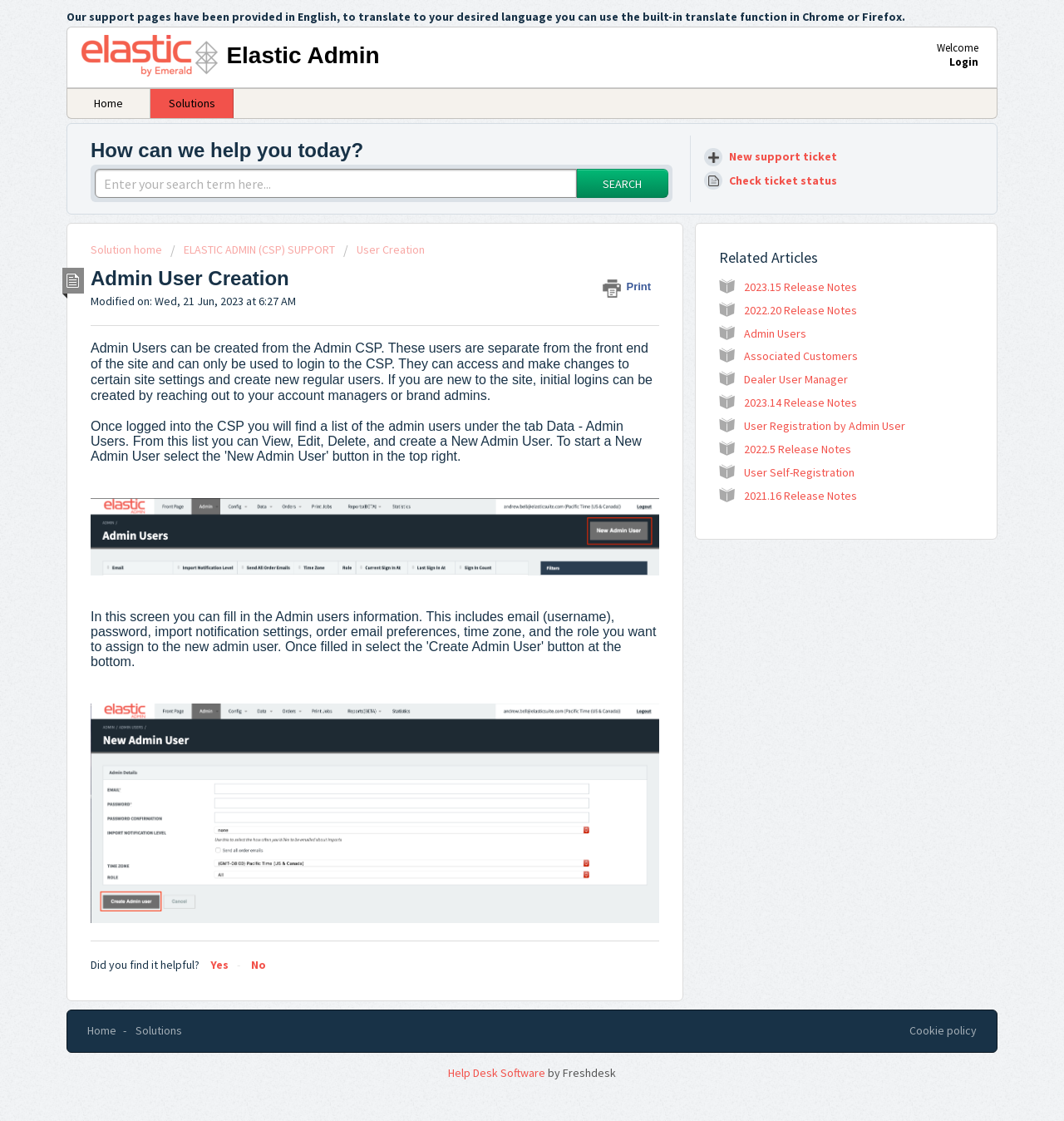Specify the bounding box coordinates of the area that needs to be clicked to achieve the following instruction: "Go to user creation page".

[0.323, 0.216, 0.399, 0.229]